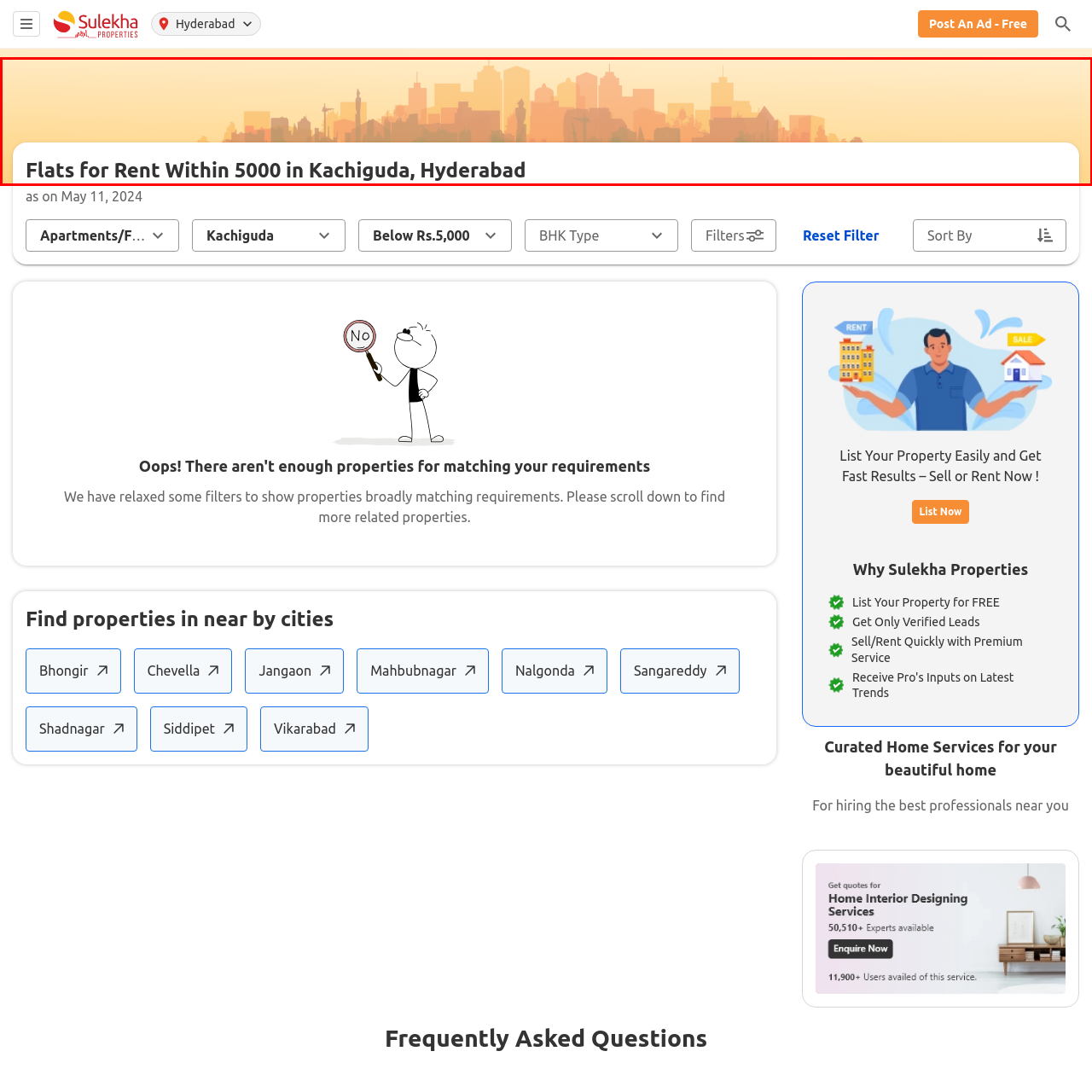What time of day is depicted in the city skyline?
Observe the image within the red bounding box and formulate a detailed response using the visual elements present.

The city skyline in the background of the header features a stylized silhouette during a sunset, which is evident from the description of the colors blending from soft oranges to yellows, creating a warm and welcoming atmosphere.